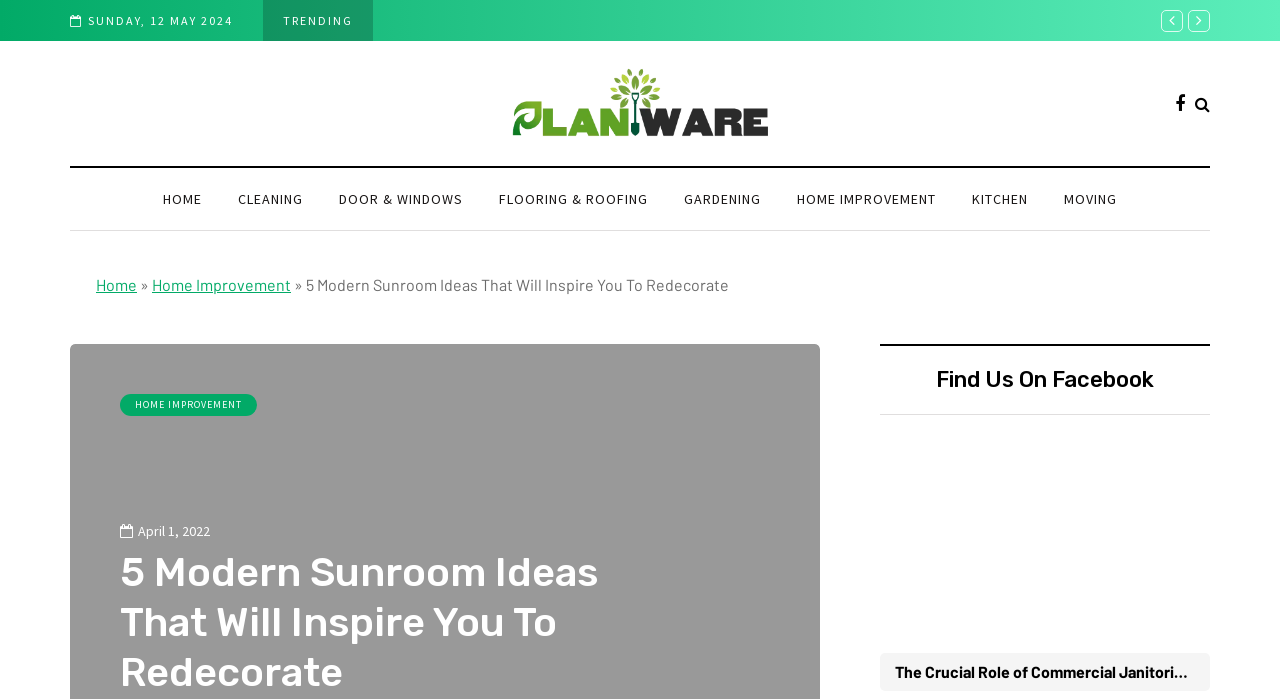Show the bounding box coordinates of the region that should be clicked to follow the instruction: "read about home improvement."

[0.618, 0.269, 0.774, 0.3]